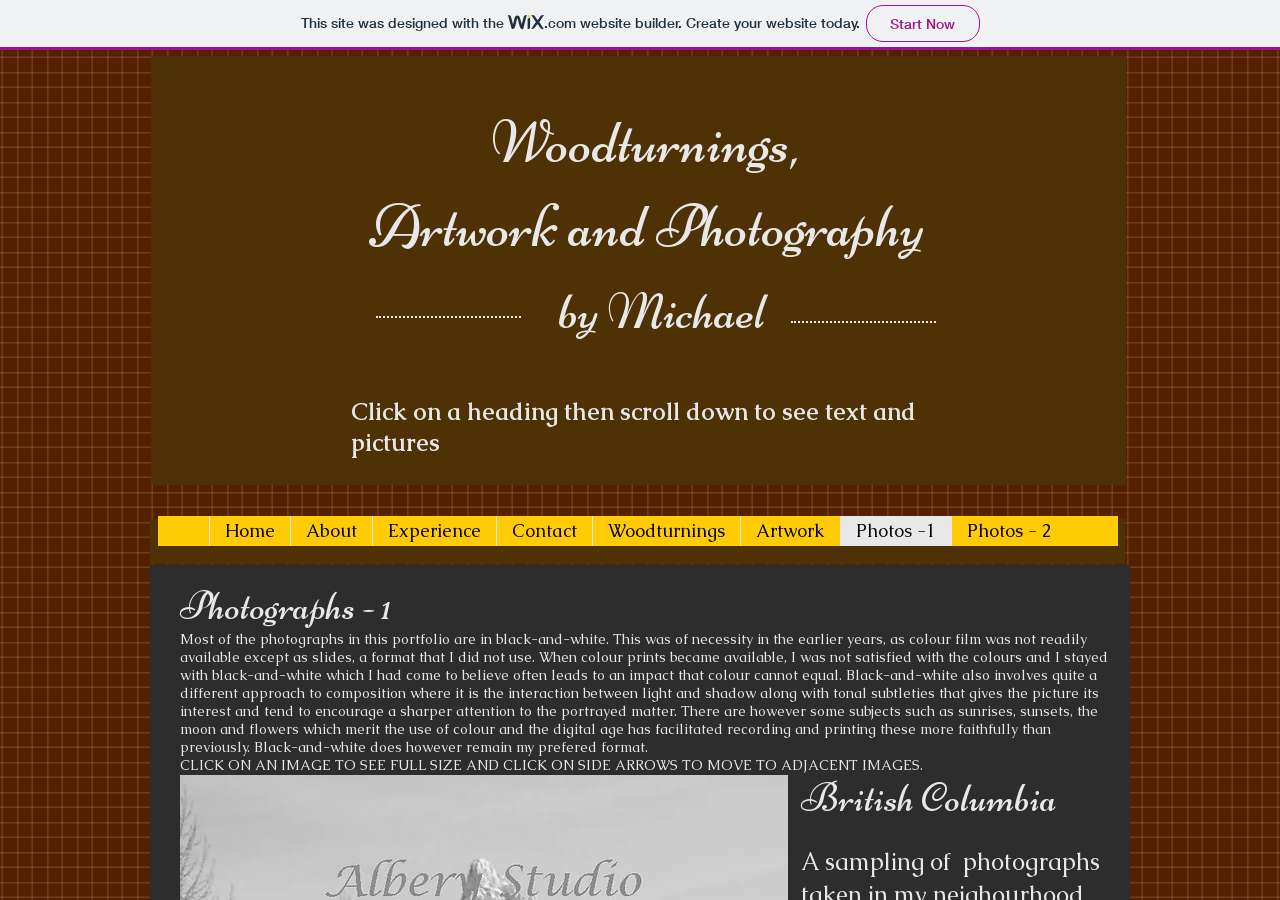Answer the question below using just one word or a short phrase: 
What is the location of the items photographed?

British Columbia